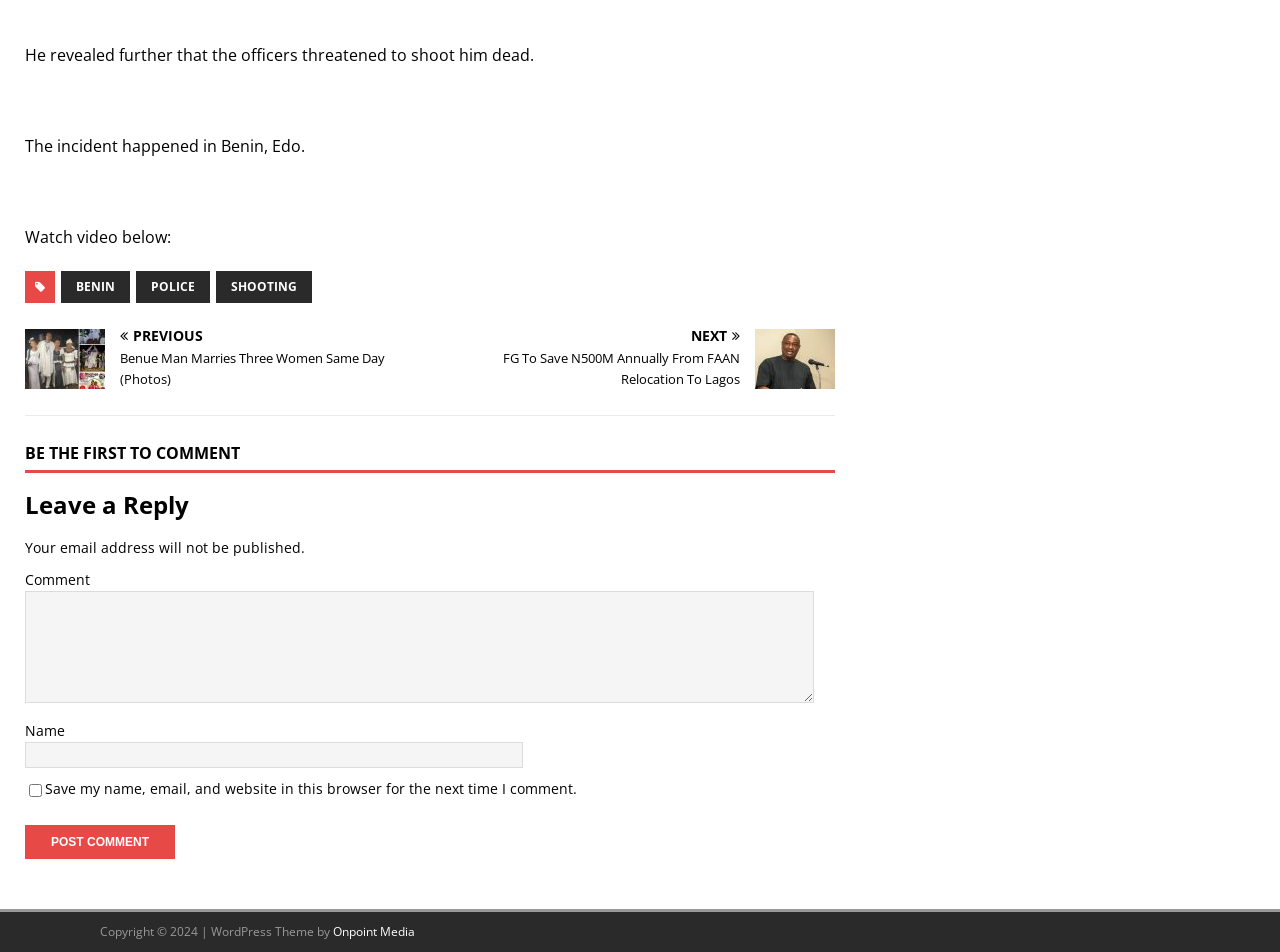Based on the visual content of the image, answer the question thoroughly: What is the category of the link 'BENIN'?

I inferred the category of the link by its text content 'BENIN' which is a location, and its proximity to other links 'POLICE' and 'SHOOTING' which are related to the incident described in the text.